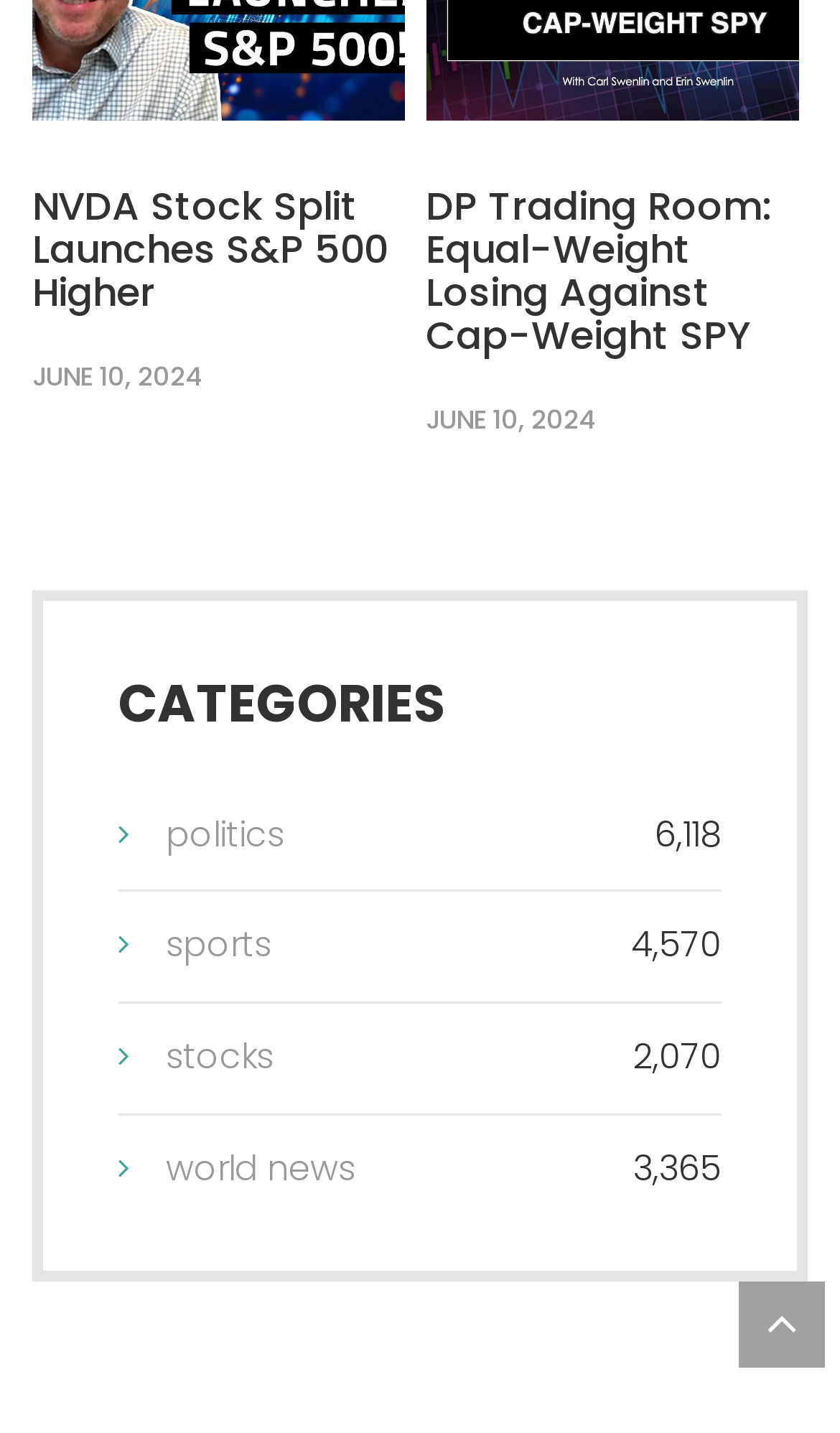What is the date of the news articles?
From the screenshot, supply a one-word or short-phrase answer.

JUNE 10, 2024